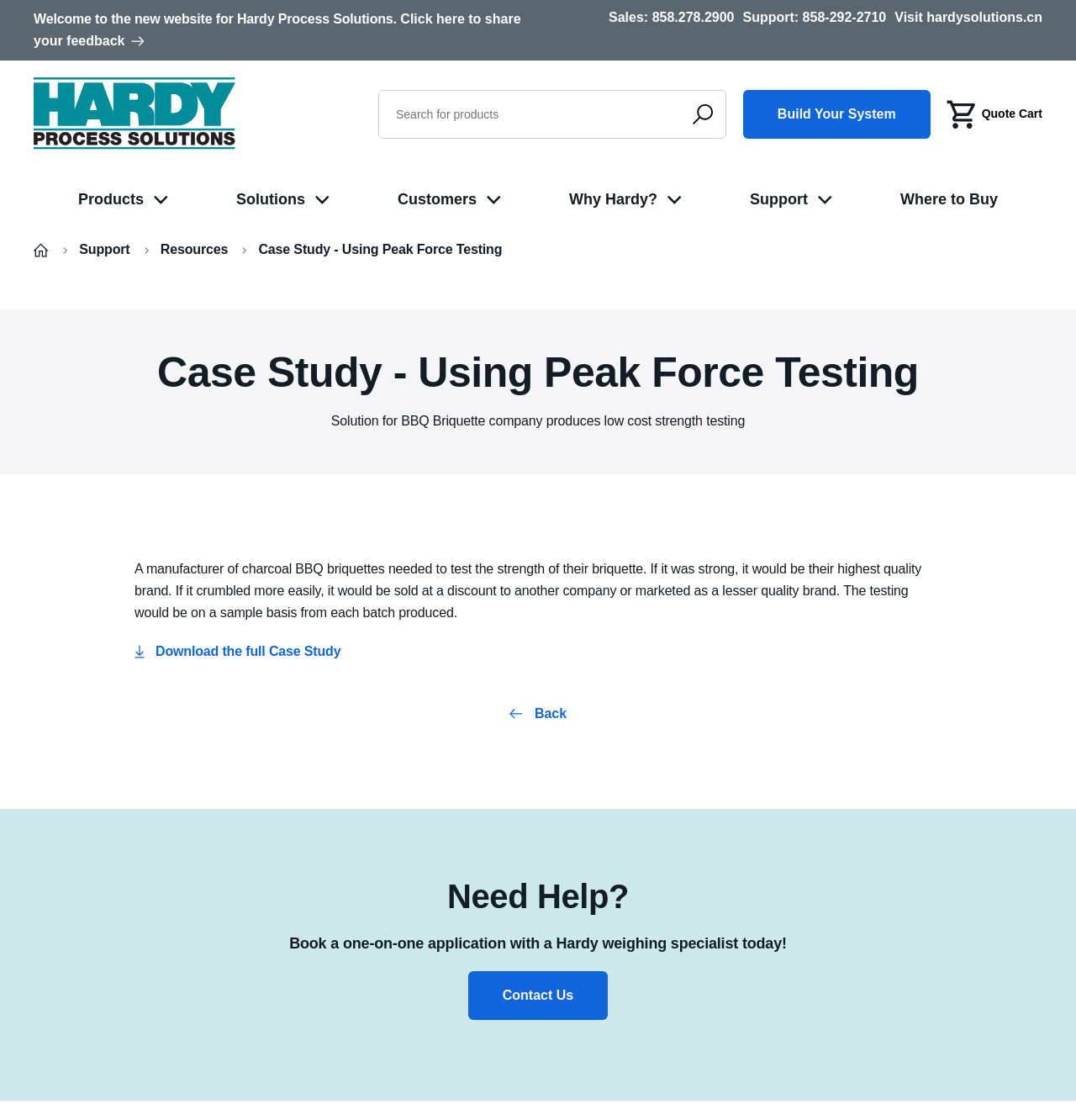Determine the bounding box coordinates of the region that needs to be clicked to achieve the task: "Download the full Case Study".

[0.125, 0.575, 0.317, 0.588]